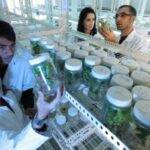Examine the image and give a thorough answer to the following question:
How many scientists are present in the laboratory?

There are three scientists present in the laboratory, all of whom are actively analyzing specimens contained in glass jars, showcasing the importance of collaboration in modern science.